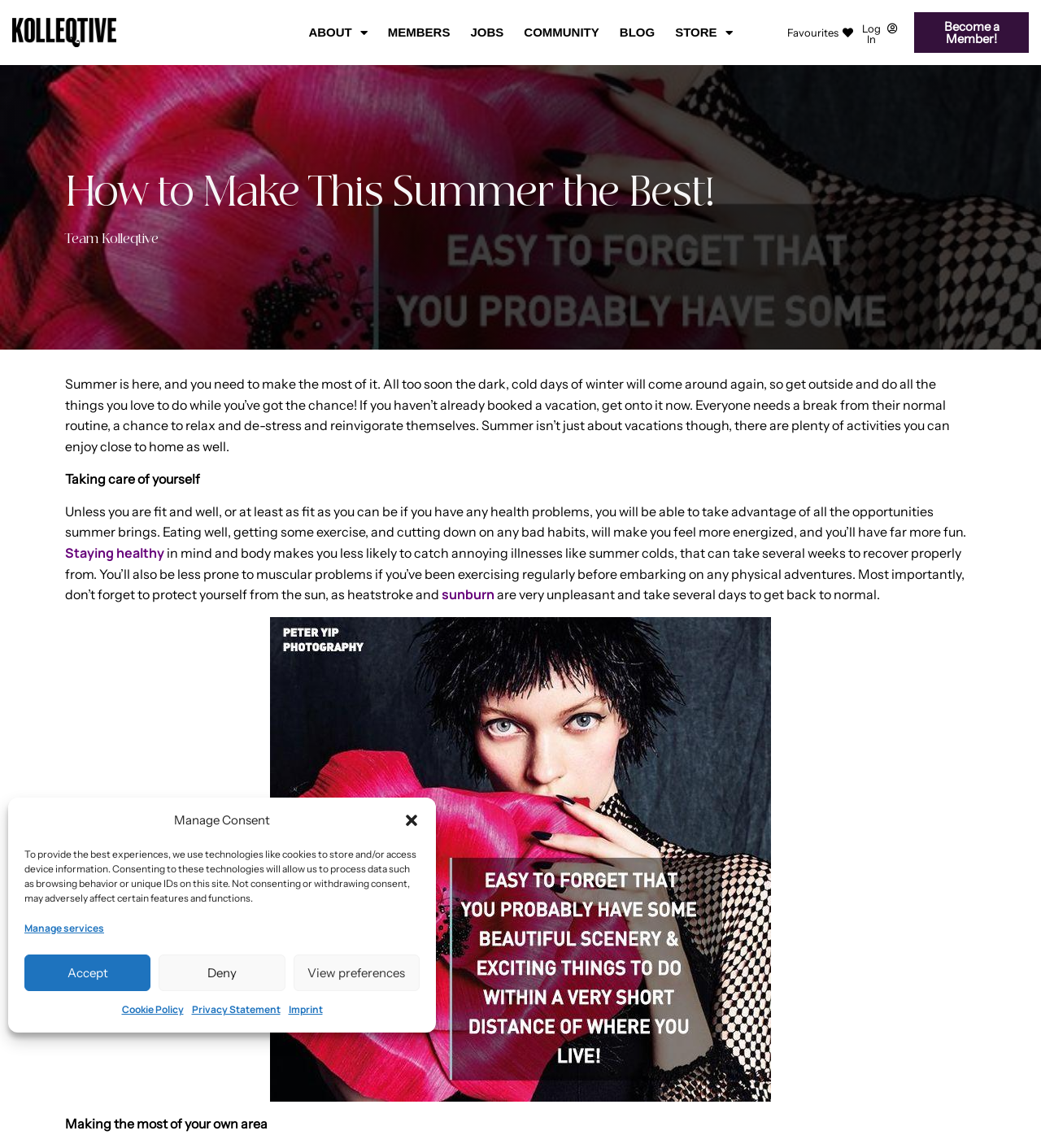Locate the bounding box coordinates of the region to be clicked to comply with the following instruction: "Explore the 'STORE' page". The coordinates must be four float numbers between 0 and 1, in the form [left, top, right, bottom].

[0.649, 0.021, 0.704, 0.035]